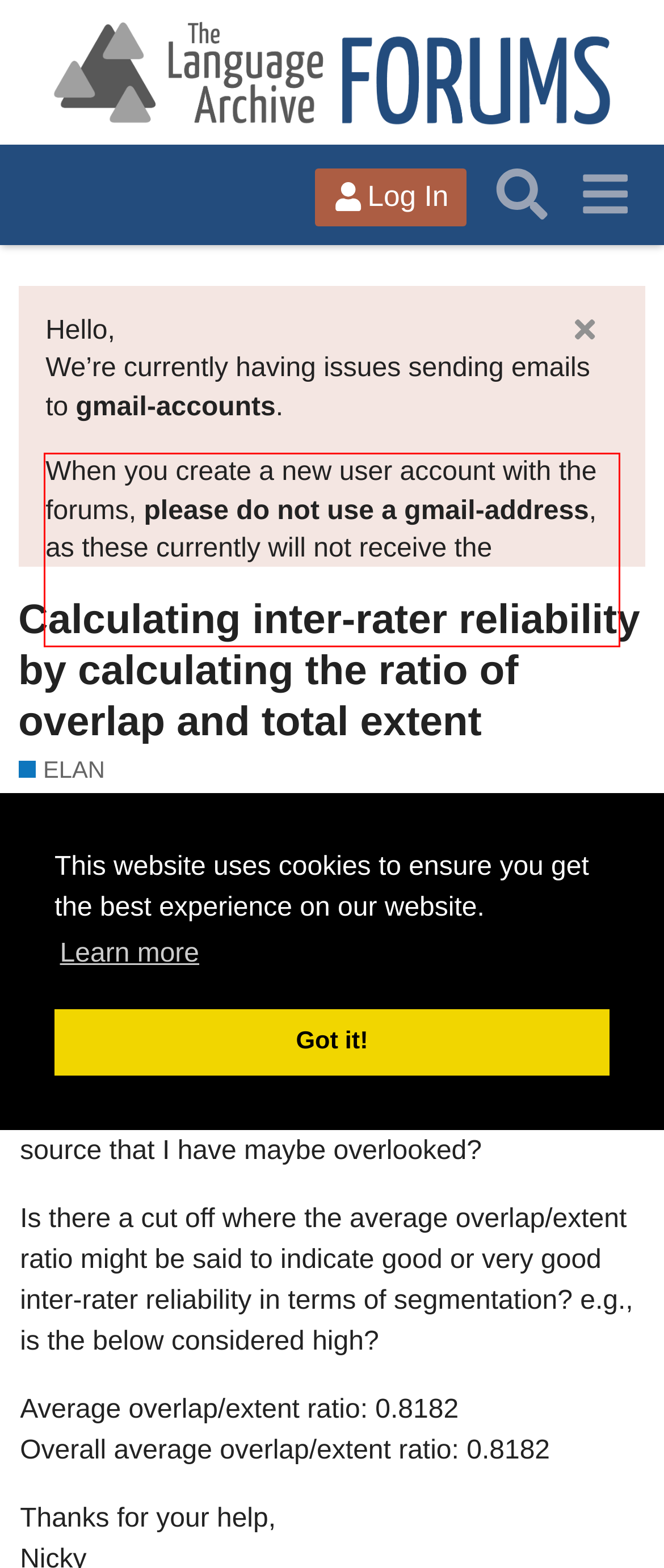You have a screenshot of a webpage with a red bounding box. Identify and extract the text content located inside the red bounding box.

When you create a new user account with the forums, please do not use a gmail-address, as these currently will not receive the activation/validation mails needed to activate your account.